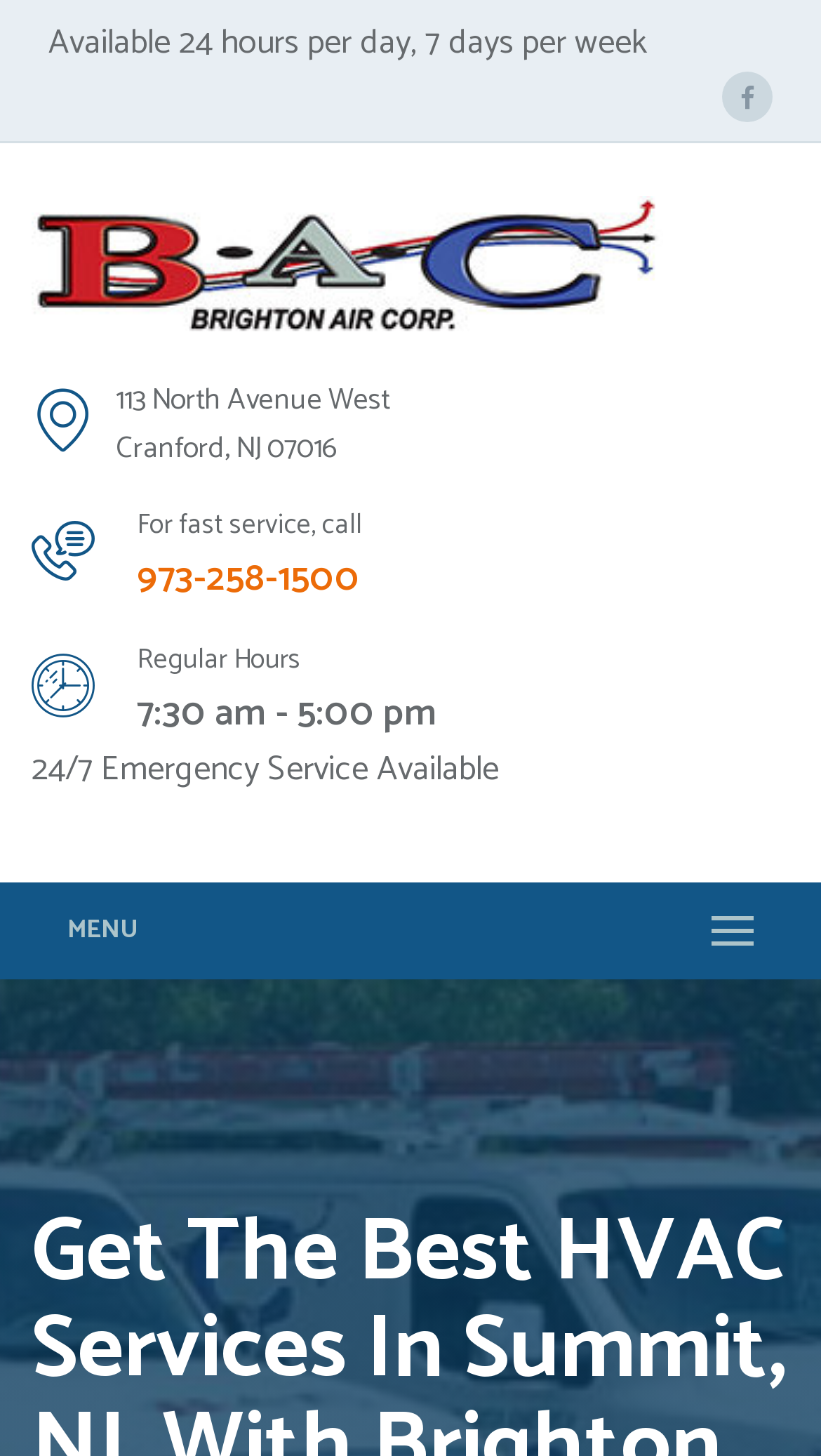Ascertain the bounding box coordinates for the UI element detailed here: "alt="Brighton Air Corp."". The coordinates should be provided as [left, top, right, bottom] with each value being a float between 0 and 1.

[0.038, 0.162, 0.808, 0.201]